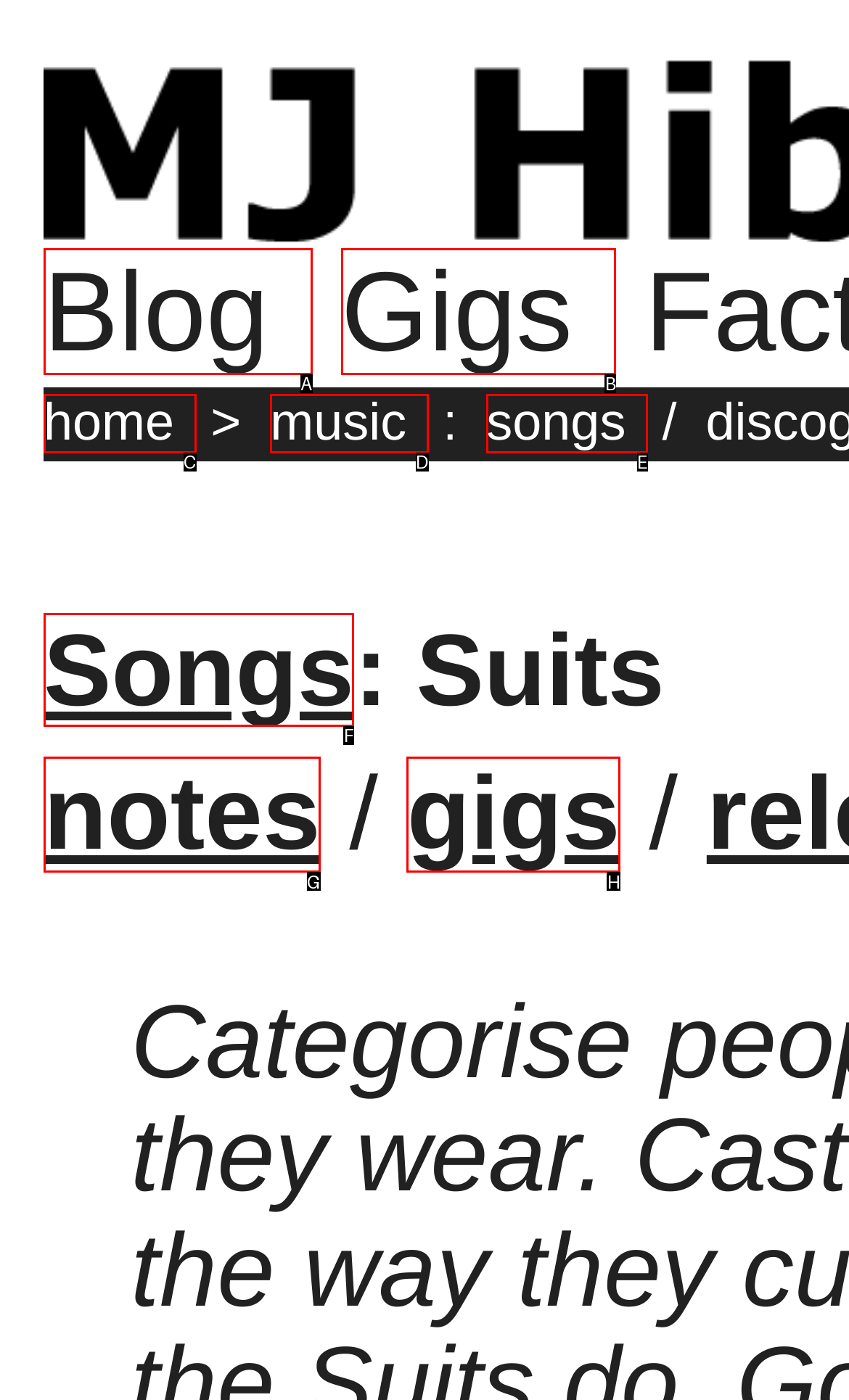Match the HTML element to the given description: Toggle Menu
Indicate the option by its letter.

None